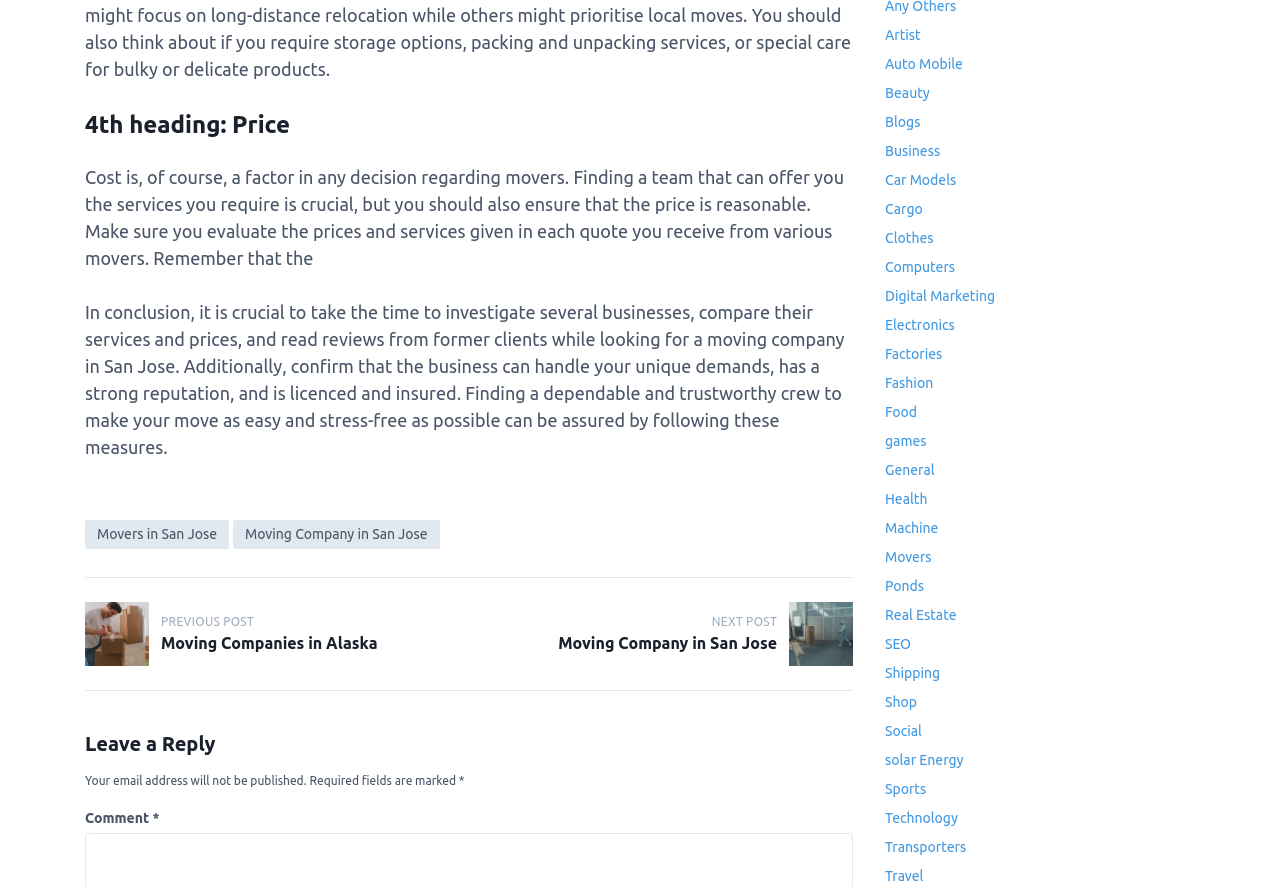Using the information in the image, could you please answer the following question in detail:
What is the topic of the 4th heading?

The 4th heading is '4th heading: Price' which indicates that the topic of this heading is related to the cost or price of something, likely moving services.